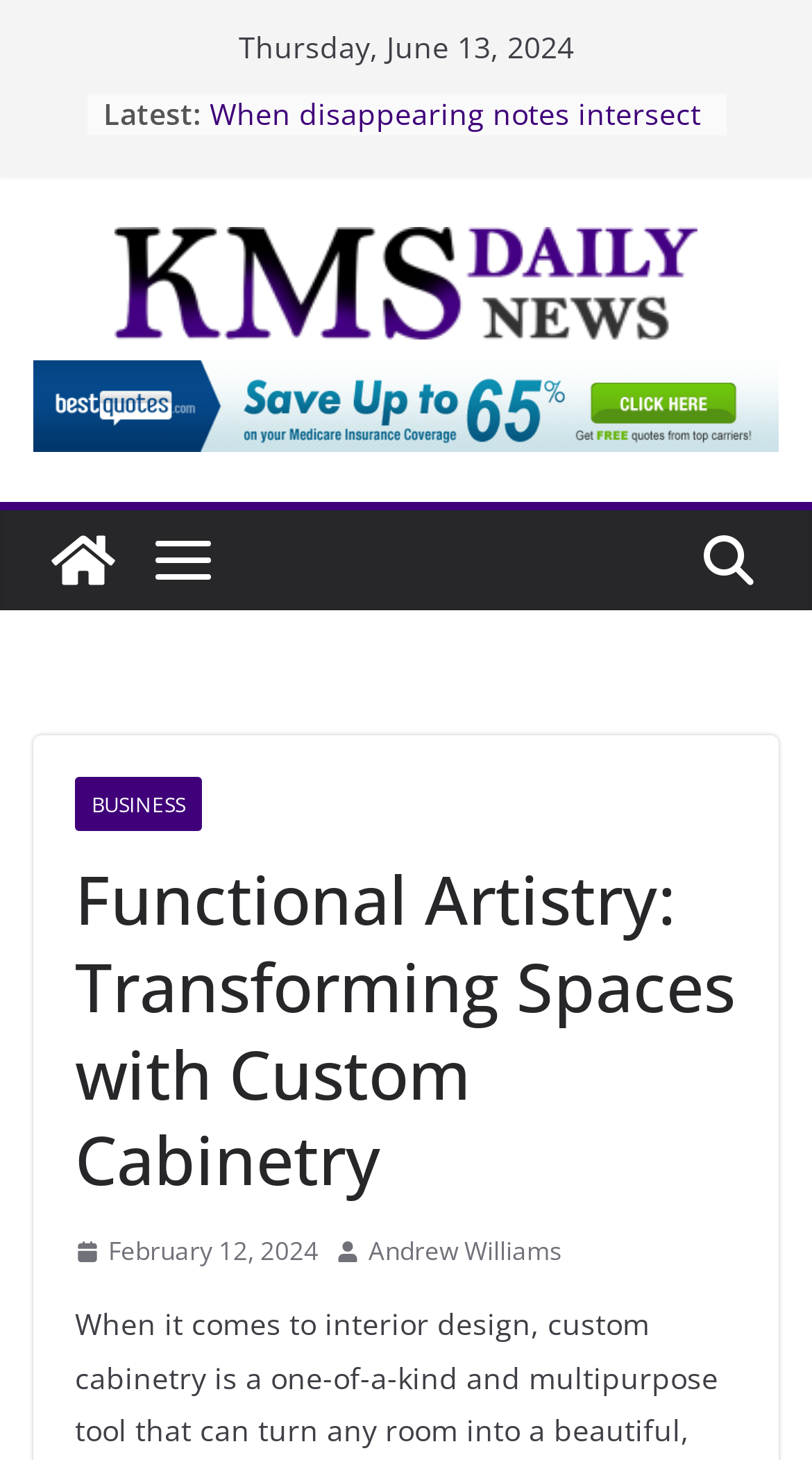Pinpoint the bounding box coordinates of the element you need to click to execute the following instruction: "Explore the BUSINESS section". The bounding box should be represented by four float numbers between 0 and 1, in the format [left, top, right, bottom].

[0.092, 0.533, 0.249, 0.57]